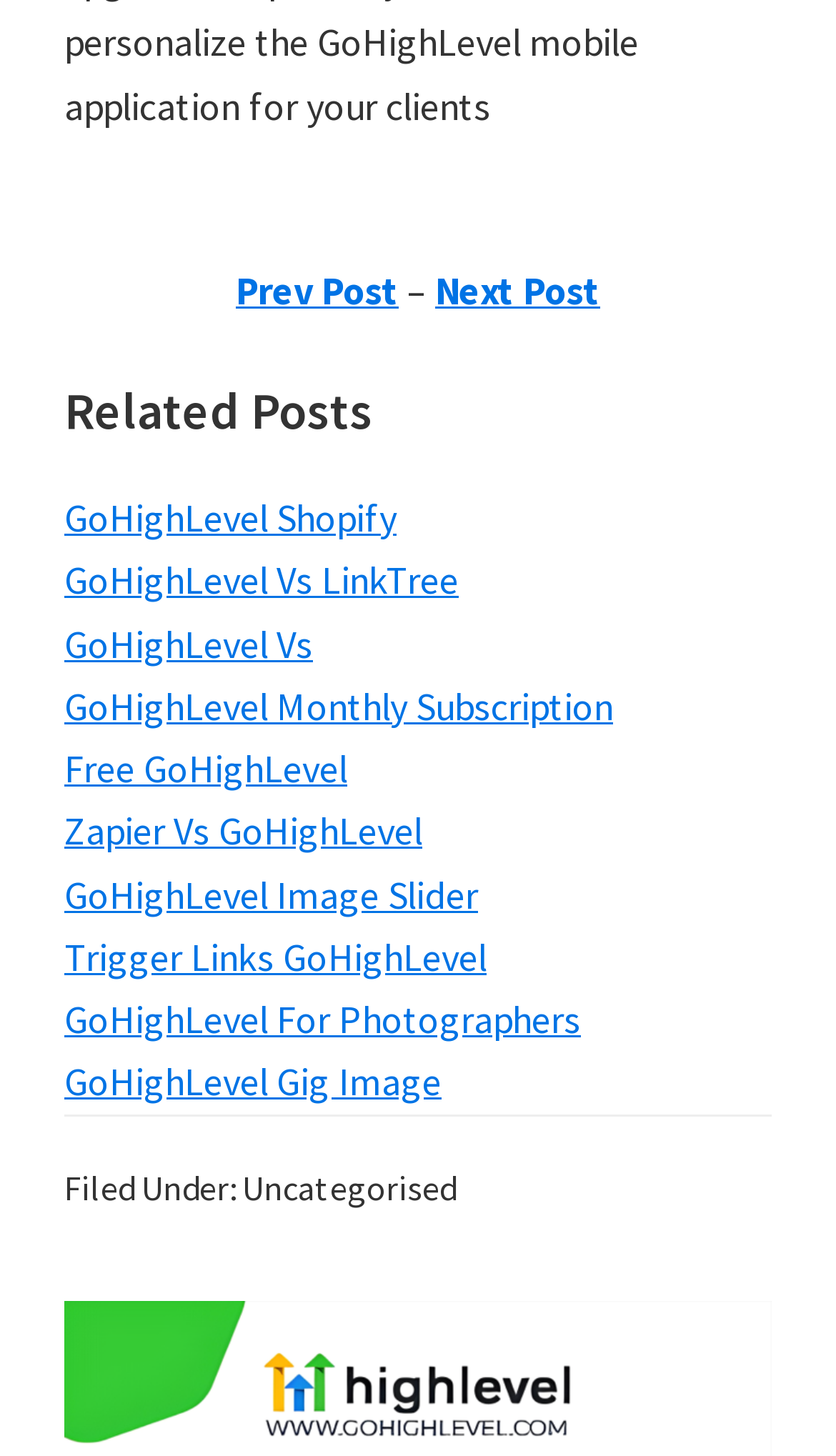Is there a previous post?
Examine the image and provide an in-depth answer to the question.

I saw a 'Prev Post' link, which suggests that there is a previous post available.